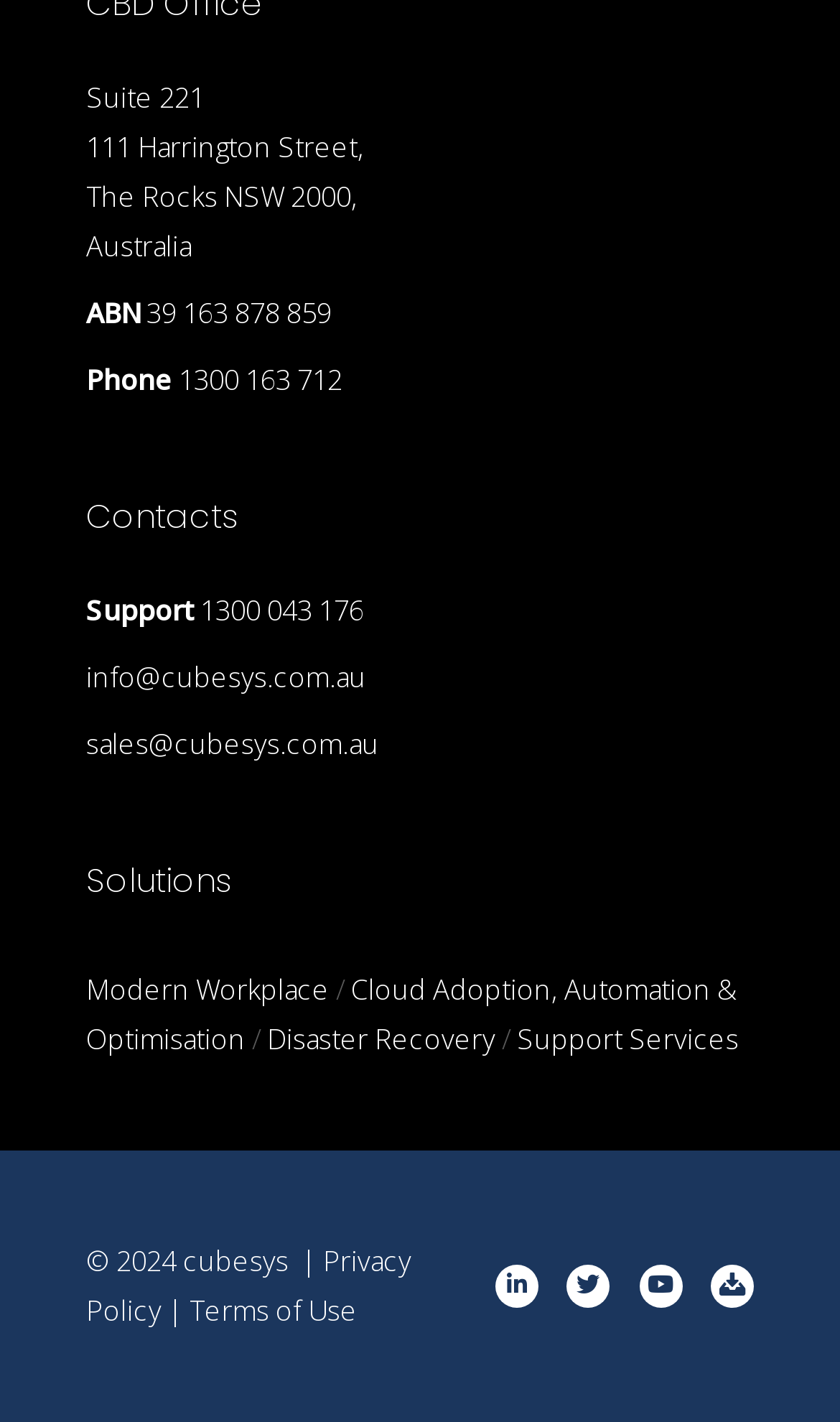Find the bounding box coordinates of the element you need to click on to perform this action: 'View contact information'. The coordinates should be represented by four float values between 0 and 1, in the format [left, top, right, bottom].

[0.103, 0.346, 0.897, 0.38]